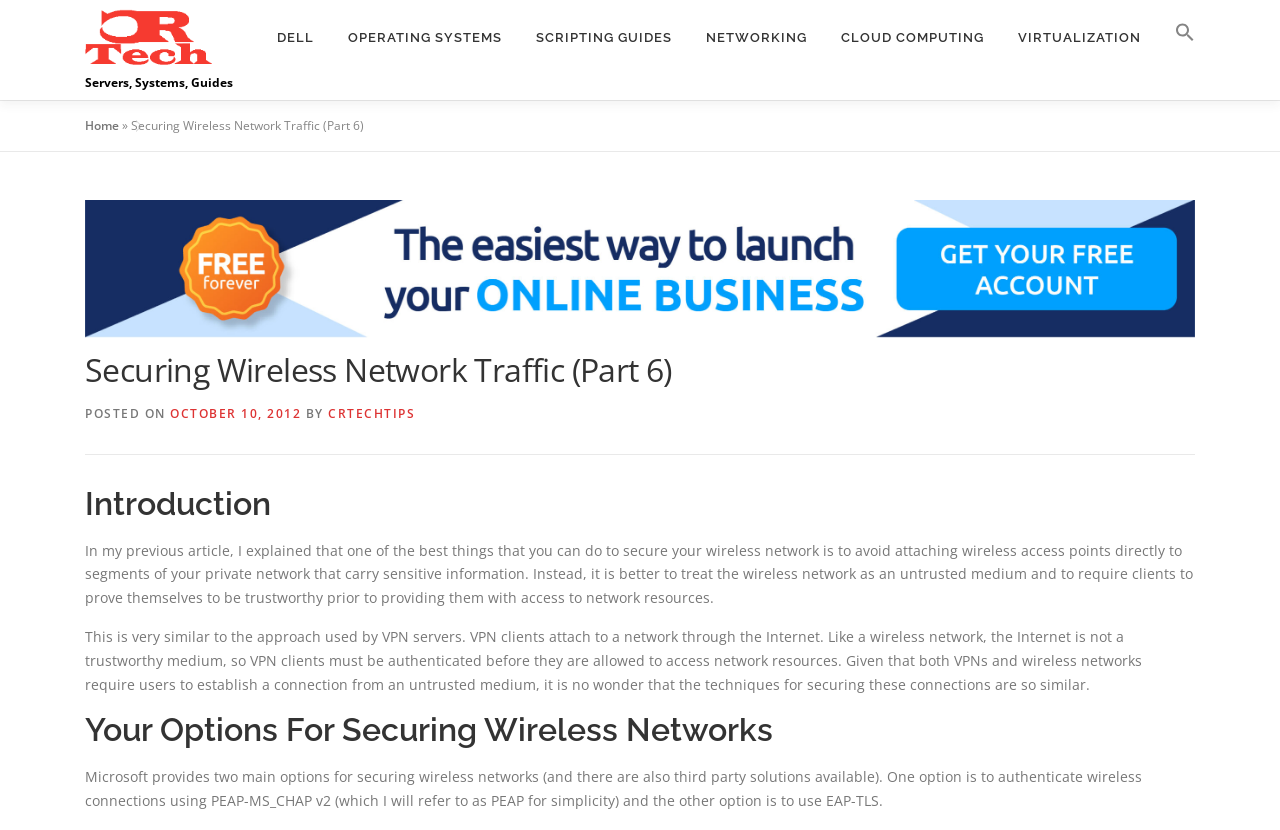What is the main topic of the article?
Based on the visual content, answer with a single word or a brief phrase.

Securing Wireless Network